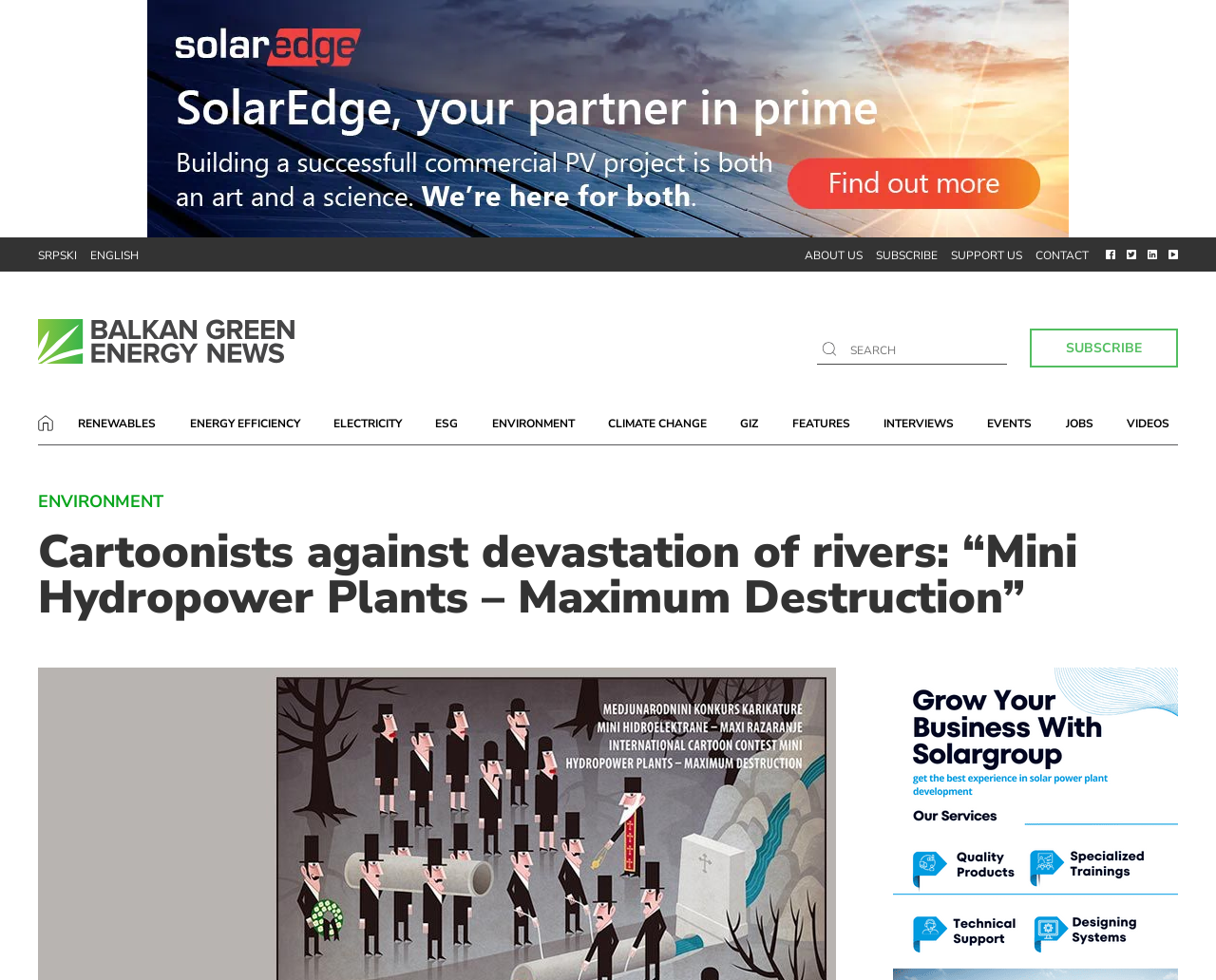Predict the bounding box coordinates for the UI element described as: "Support us". The coordinates should be four float numbers between 0 and 1, presented as [left, top, right, bottom].

[0.782, 0.253, 0.841, 0.268]